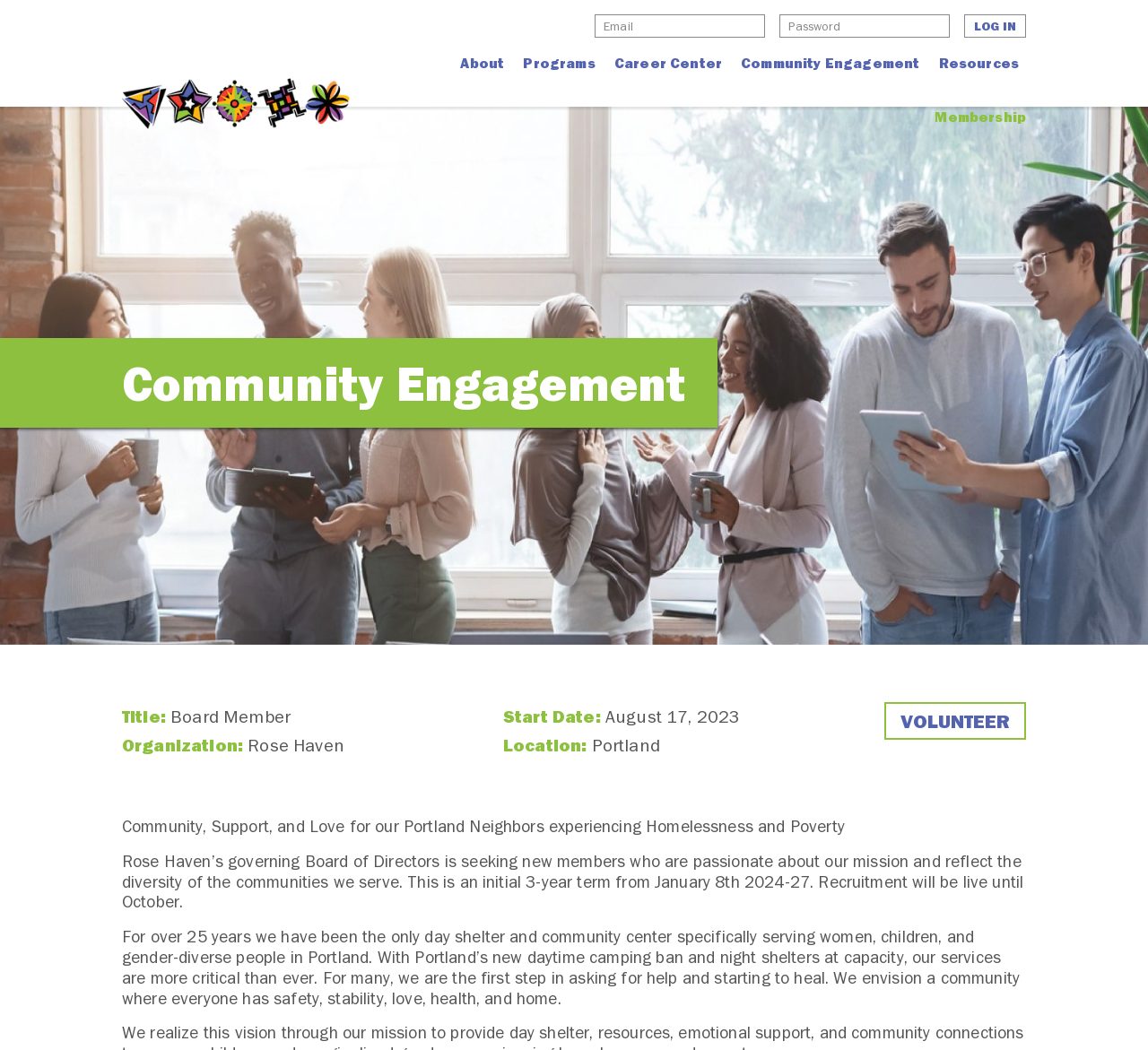Please identify the bounding box coordinates of where to click in order to follow the instruction: "Click the 'About' link".

[0.395, 0.043, 0.446, 0.094]